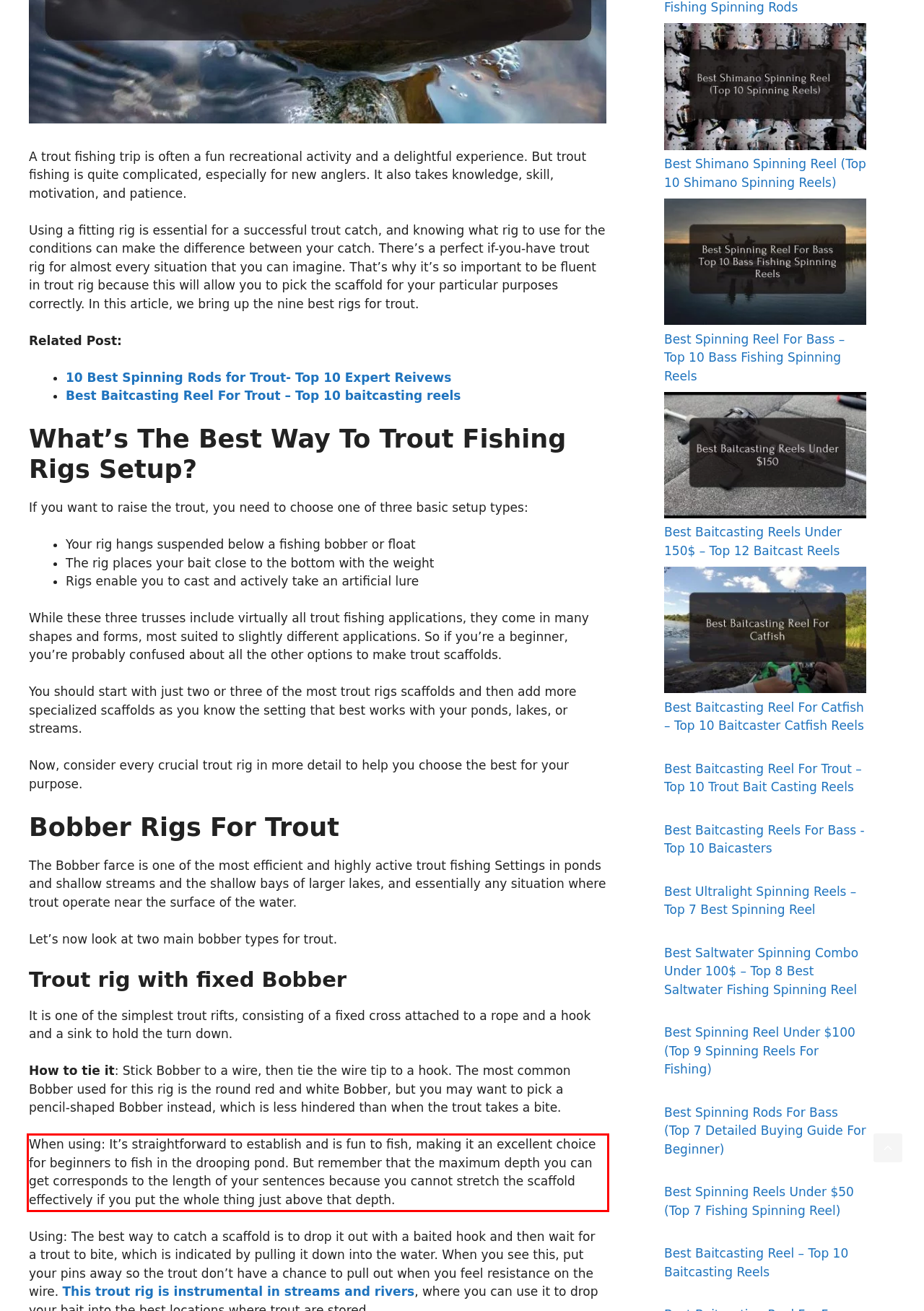In the screenshot of the webpage, find the red bounding box and perform OCR to obtain the text content restricted within this red bounding box.

When using: It’s straightforward to establish and is fun to fish, making it an excellent choice for beginners to fish in the drooping pond. But remember that the maximum depth you can get corresponds to the length of your sentences because you cannot stretch the scaffold effectively if you put the whole thing just above that depth.